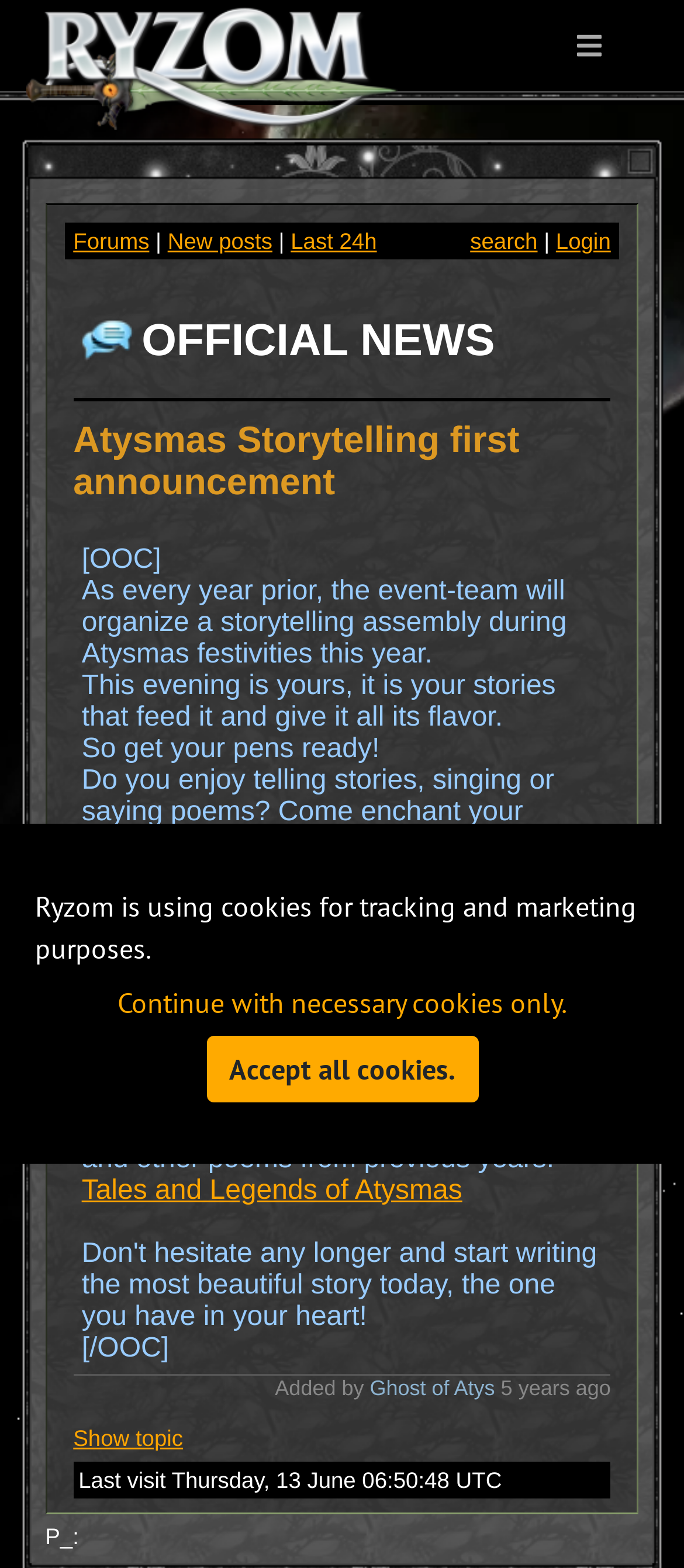Give a one-word or short phrase answer to this question: 
What is the purpose of the event?

To share stories